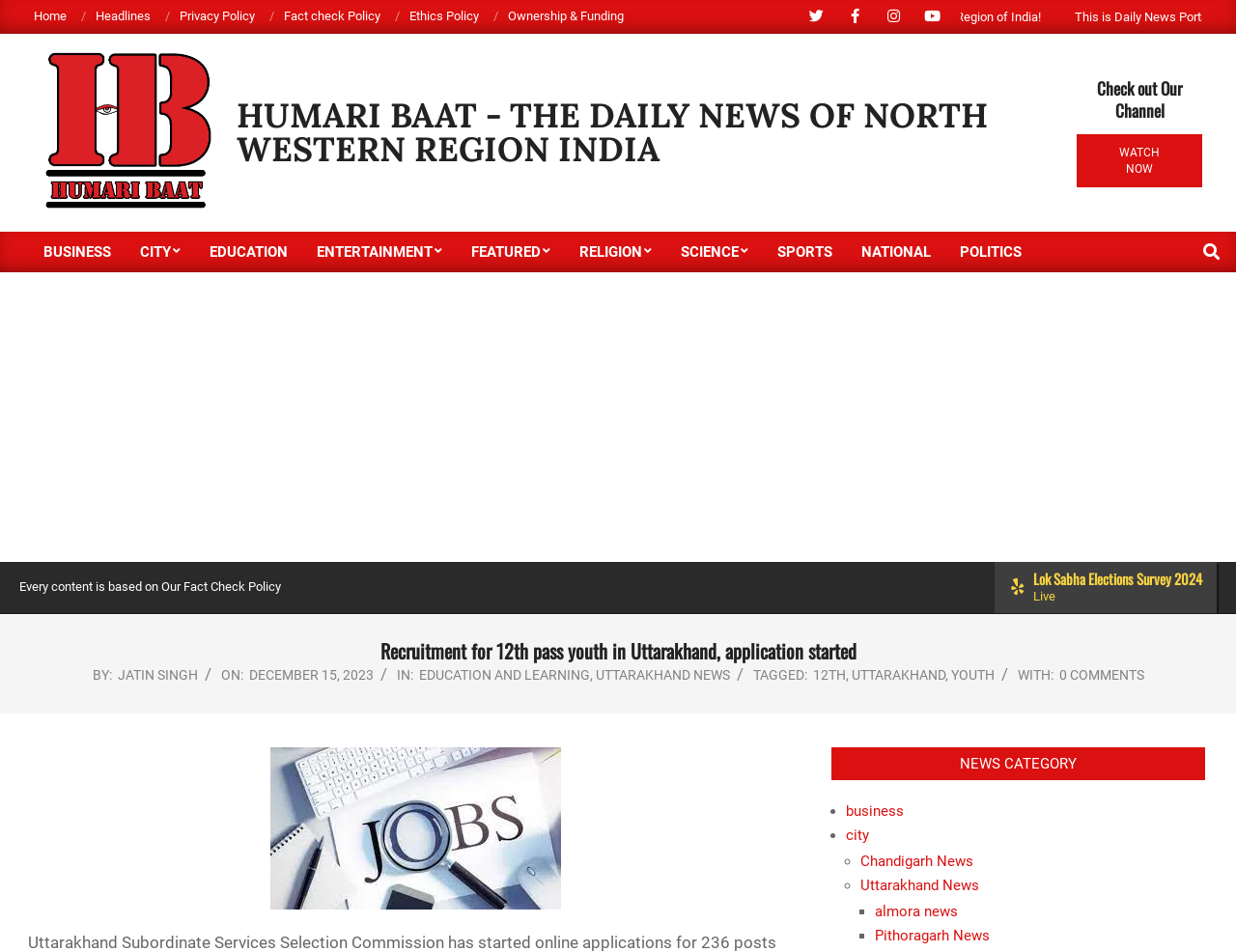Can you show the bounding box coordinates of the region to click on to complete the task described in the instruction: "Click on the Home link"?

[0.027, 0.009, 0.054, 0.024]